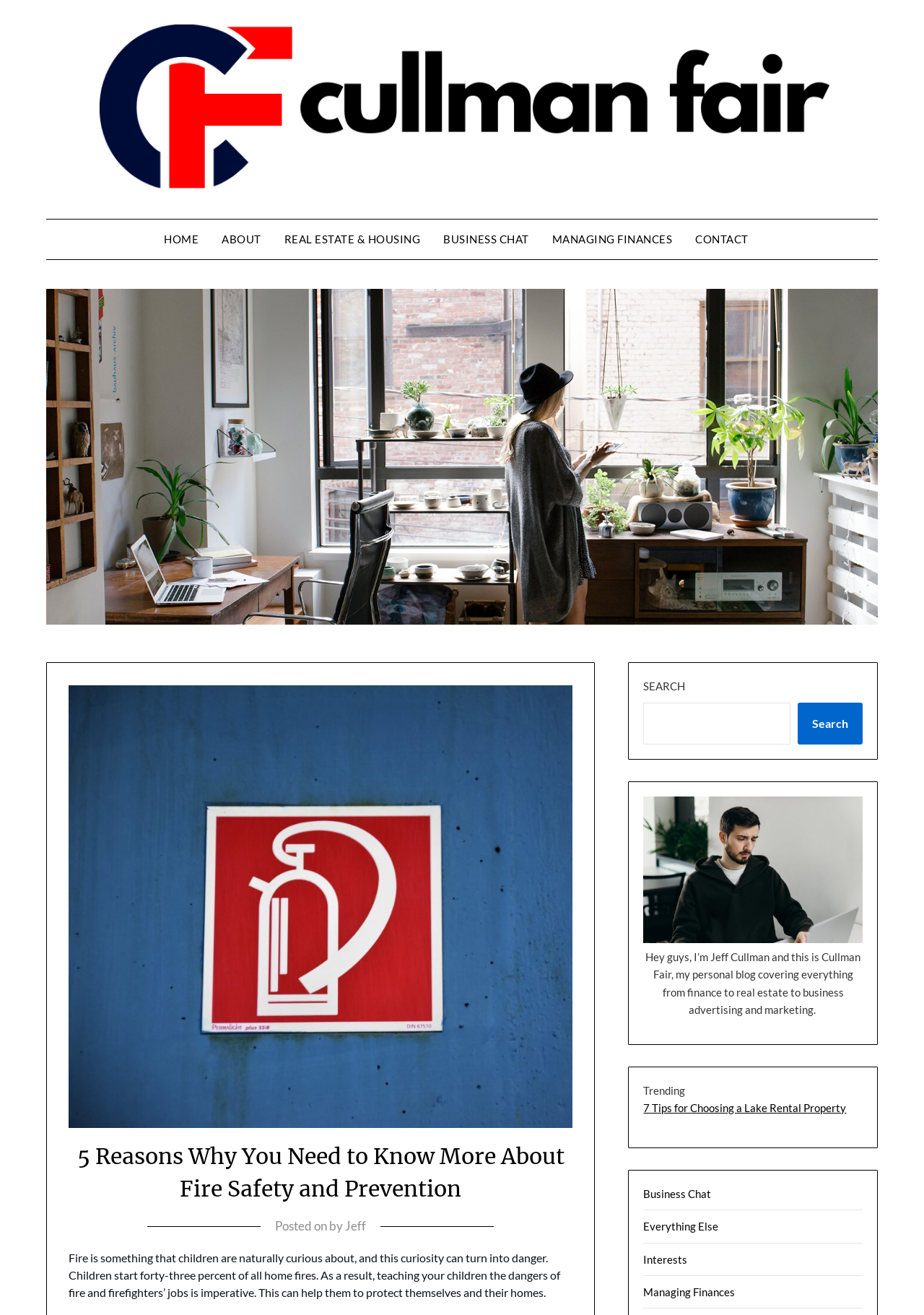How many trending links are there?
Please look at the screenshot and answer in one word or a short phrase.

4